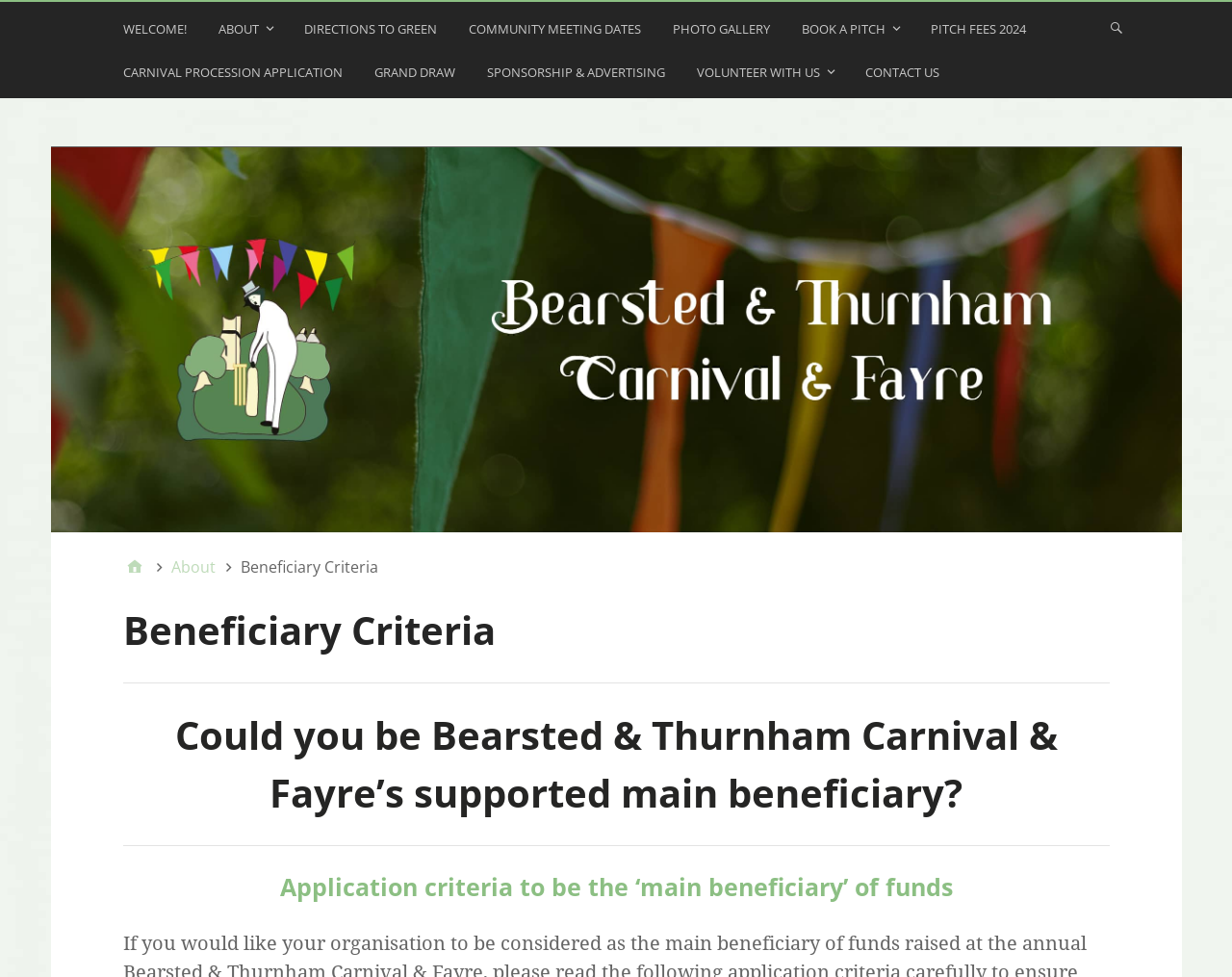Carefully examine the image and provide an in-depth answer to the question: What is the purpose of the 'main beneficiary'?

The heading 'Application criteria to be the ‘main beneficiary’ of funds' implies that the main beneficiary is the recipient of funds, and the webpage provides criteria for applying to be the main beneficiary.